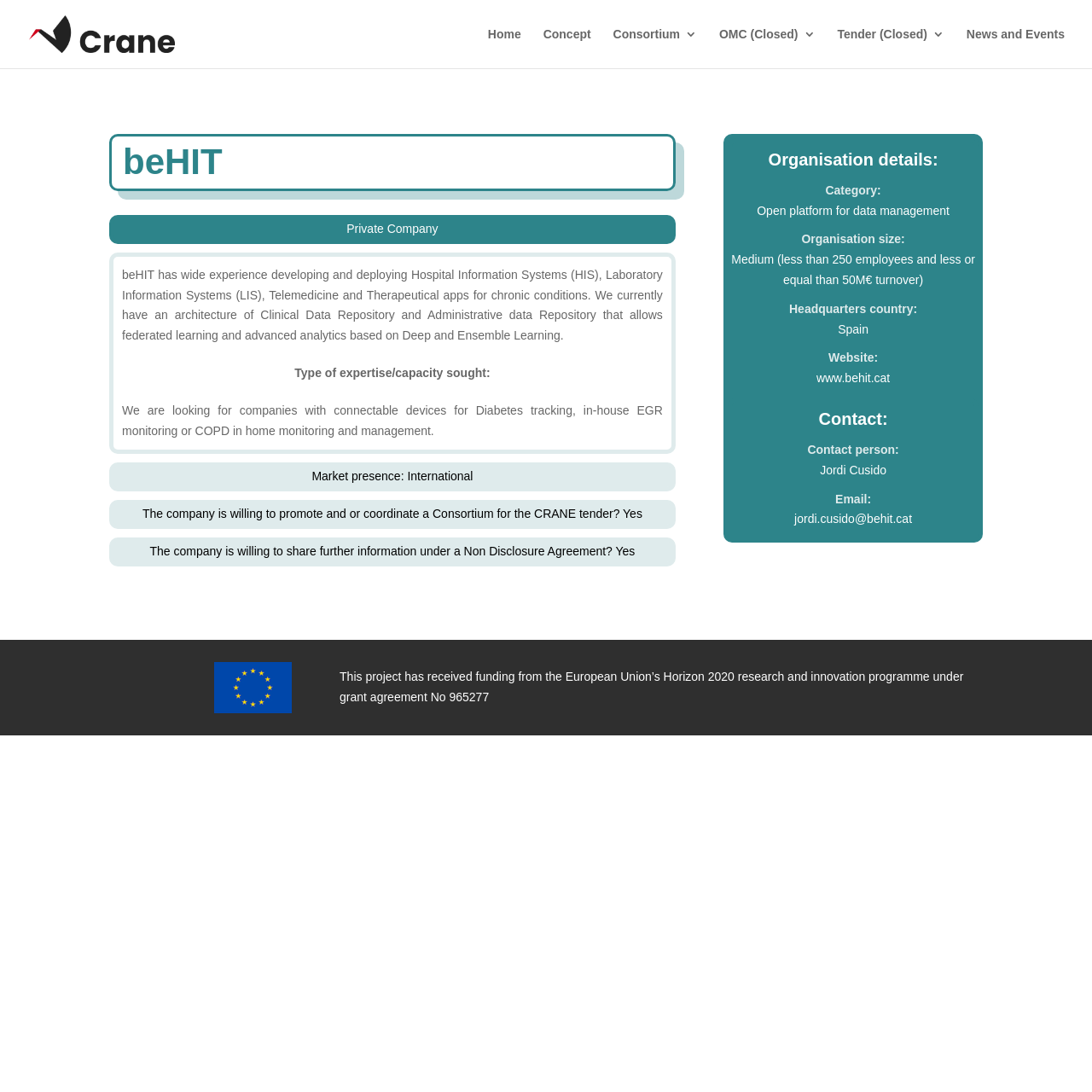Use a single word or phrase to answer this question: 
What is the company's website?

www.behit.cat